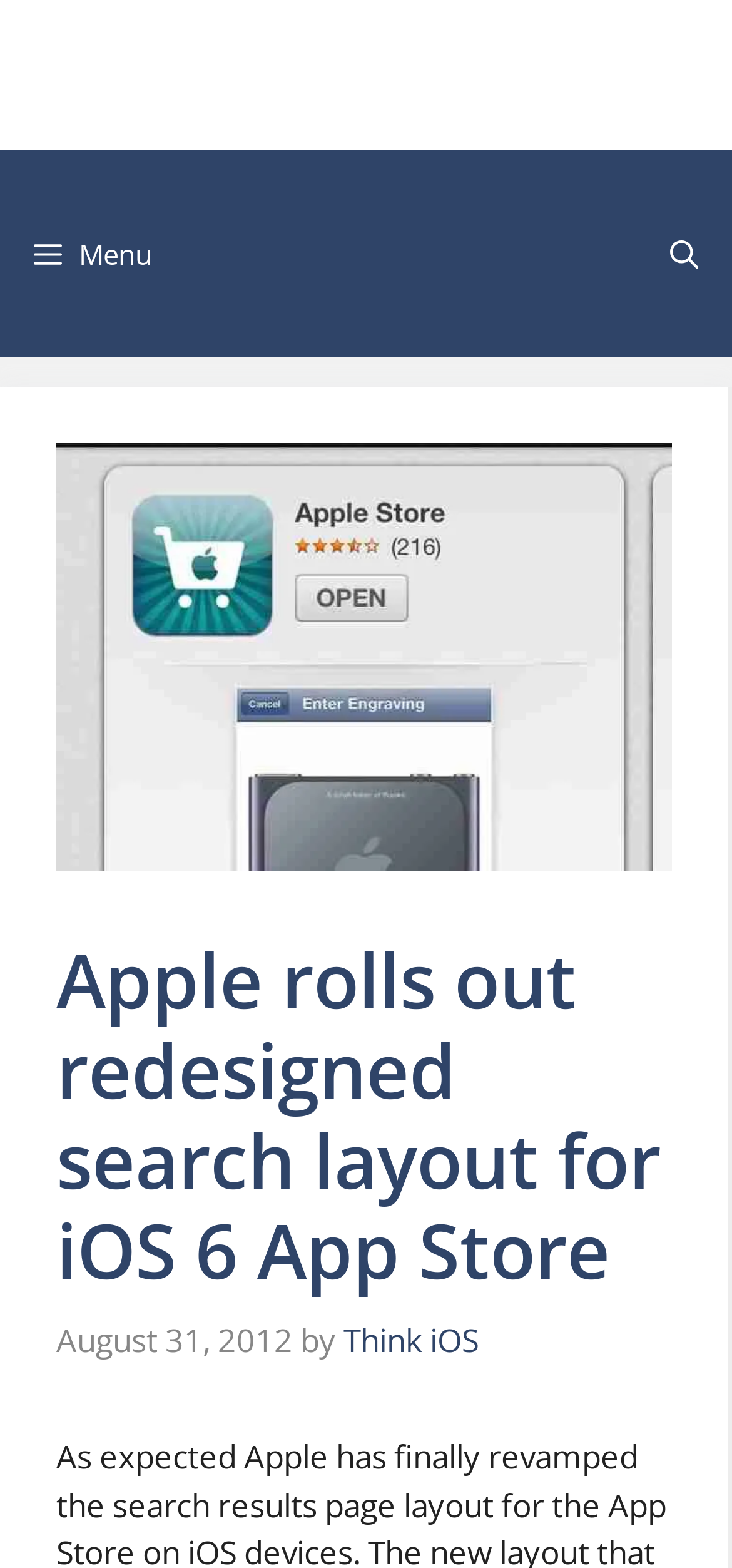Extract the main headline from the webpage and generate its text.

Apple rolls out redesigned search layout for iOS 6 App Store